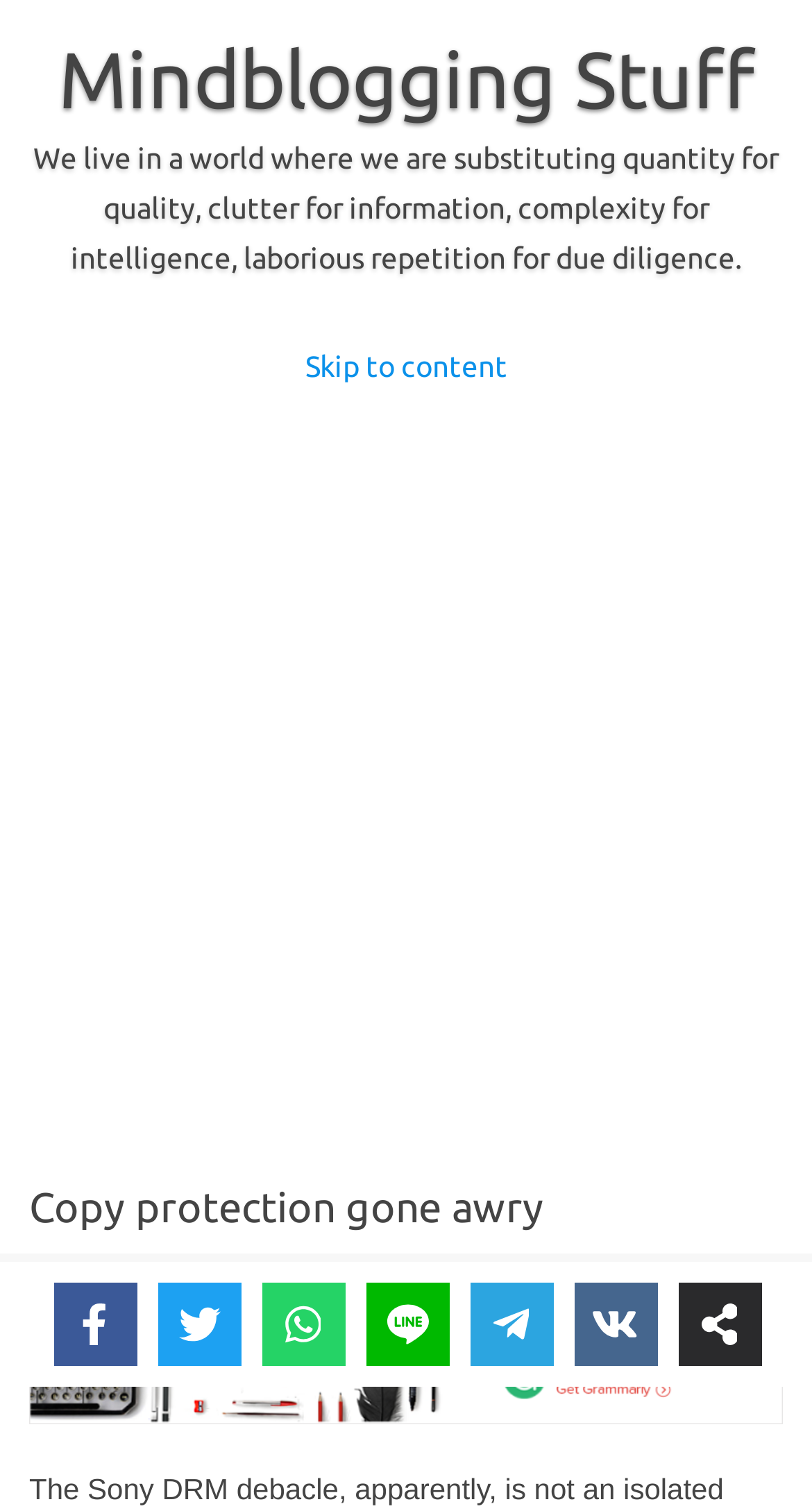Identify the bounding box coordinates of the area that should be clicked in order to complete the given instruction: "Share the article on Facebook". The bounding box coordinates should be four float numbers between 0 and 1, i.e., [left, top, right, bottom].

[0.065, 0.849, 0.168, 0.904]